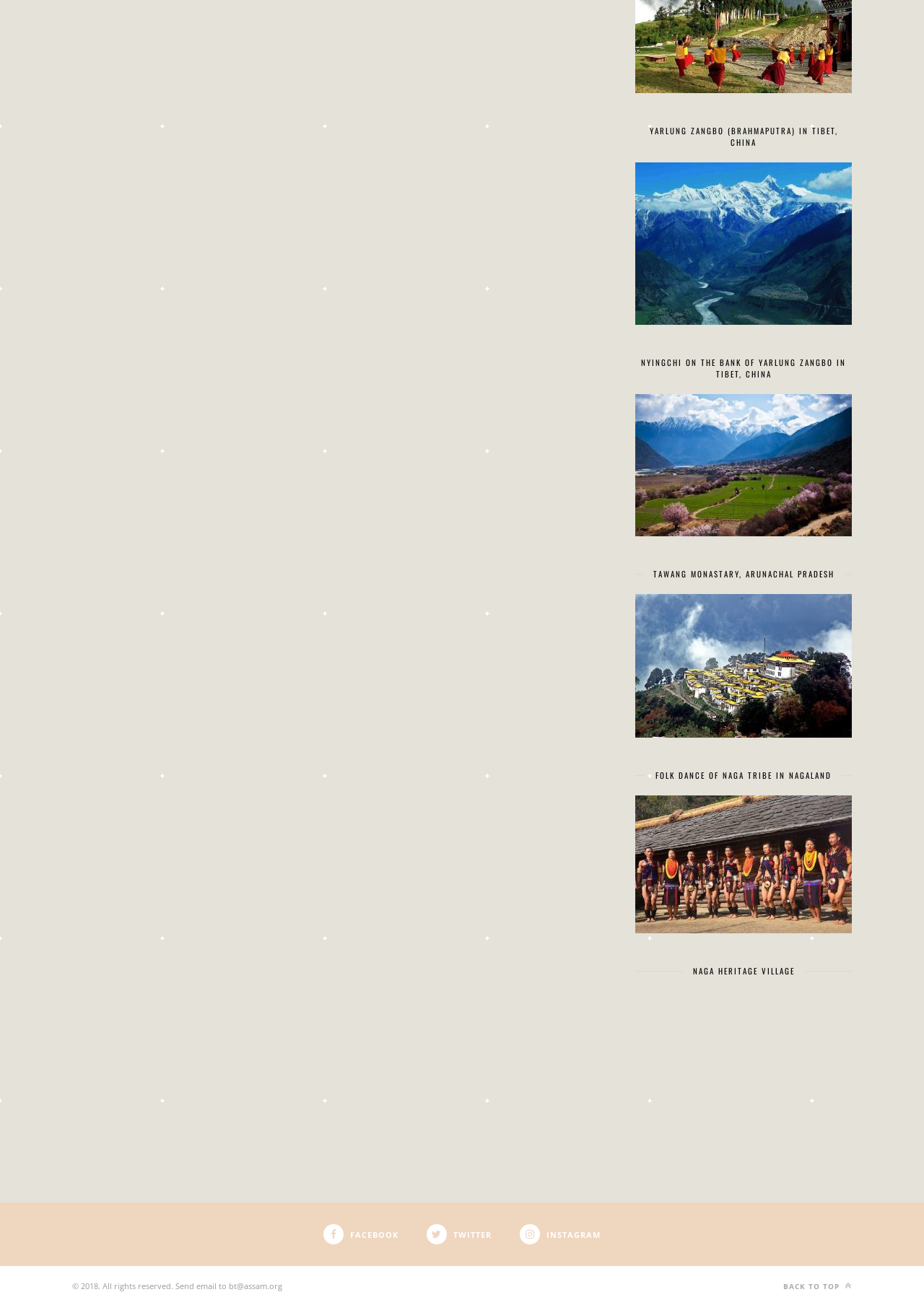Determine the bounding box of the UI element mentioned here: "Instagram". The coordinates must be in the format [left, top, right, bottom] with values ranging from 0 to 1.

[0.562, 0.942, 0.65, 0.95]